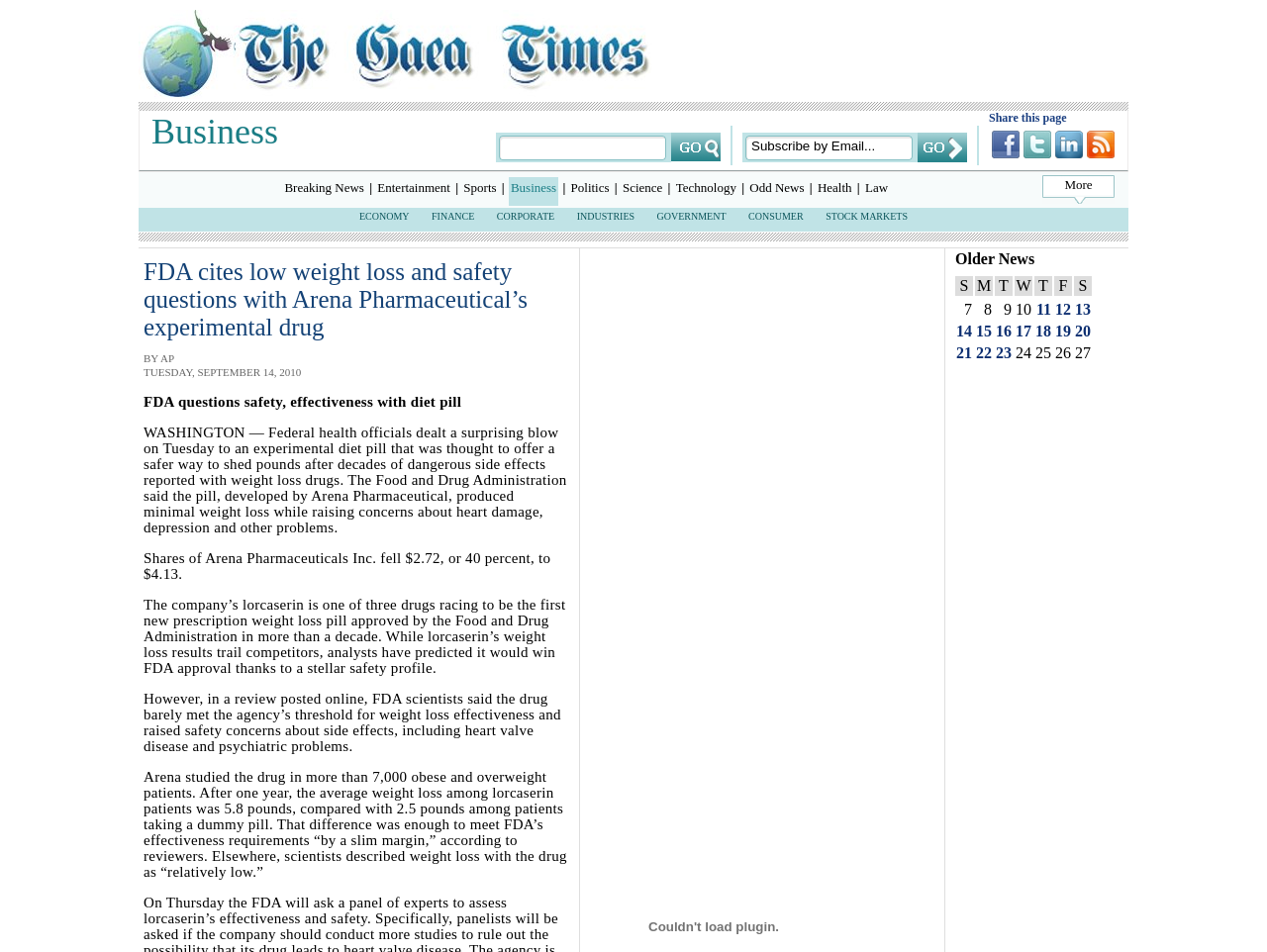Give a full account of the webpage's elements and their arrangement.

This webpage appears to be a news article about the FDA questioning the safety and effectiveness of a diet pill developed by Arena Pharmaceutical. 

At the top of the page, there is a small image and a link to the "Business" section. Below this, there are several links to other news categories, including "Breaking News", "Entertainment", "Sports", and more. 

To the right of these links, there is a section with social media sharing options, including "Share on Facebook", "Share on Twitter", and "Share on LinkedIn". 

Further down the page, there is a heading that reads "FDA cites low weight loss and safety questions with Arena Pharmaceutical’s experimental drug". Below this, there is a byline and a date, followed by a summary of the article. 

The main article text is divided into several paragraphs, which discuss the FDA's concerns about the diet pill, including its minimal weight loss results and potential side effects such as heart damage and depression. 

To the right of the article, there are two advertisements, one above the other. 

At the bottom of the page, there is a section with links to older news articles, as well as a calendar with links to specific dates.